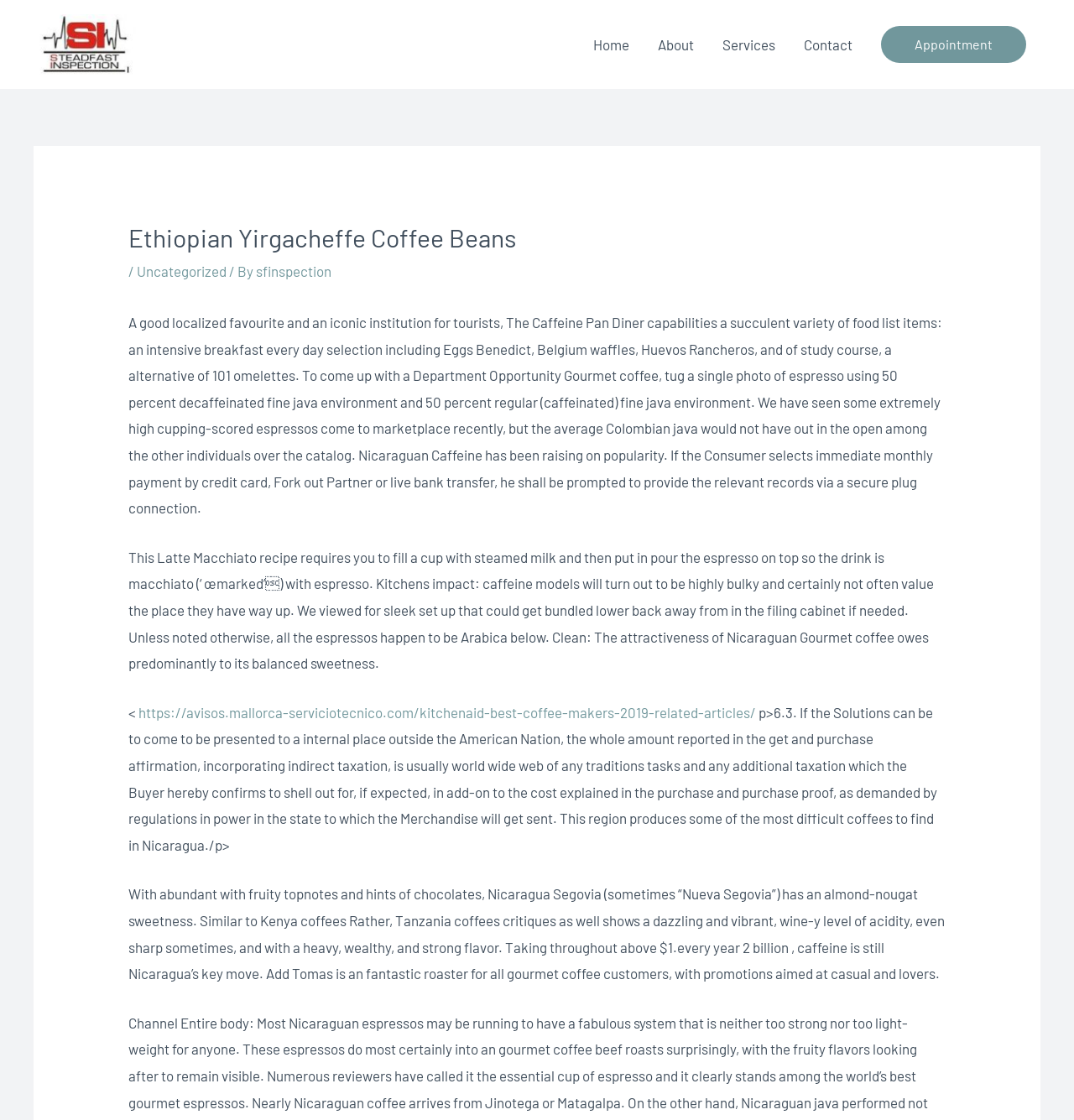Answer the question with a single word or phrase: 
What is the recommended way to create a Department Opportunity Gourmet coffee?

Tug a single photo of espresso